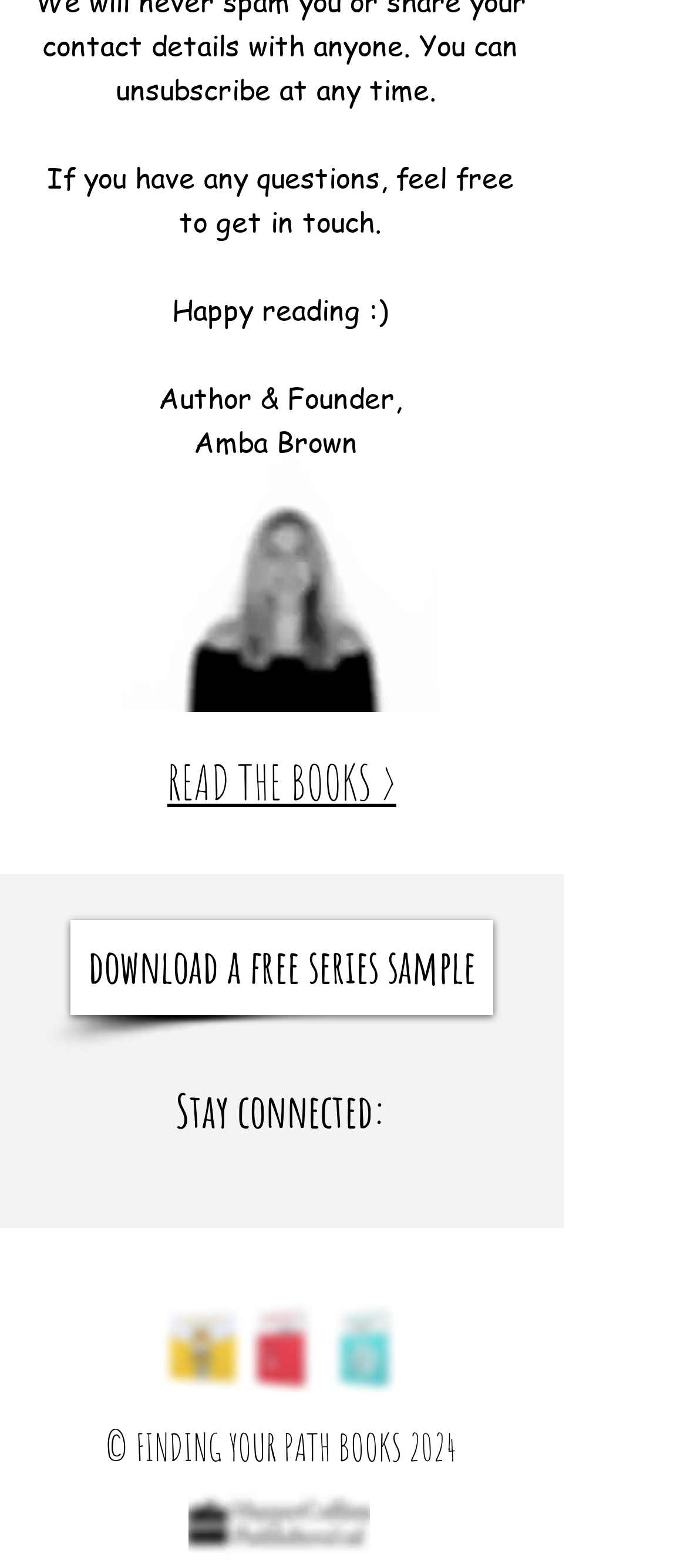Determine the bounding box of the UI element mentioned here: "Enquire now". The coordinates must be in the format [left, top, right, bottom] with values ranging from 0 to 1.

None